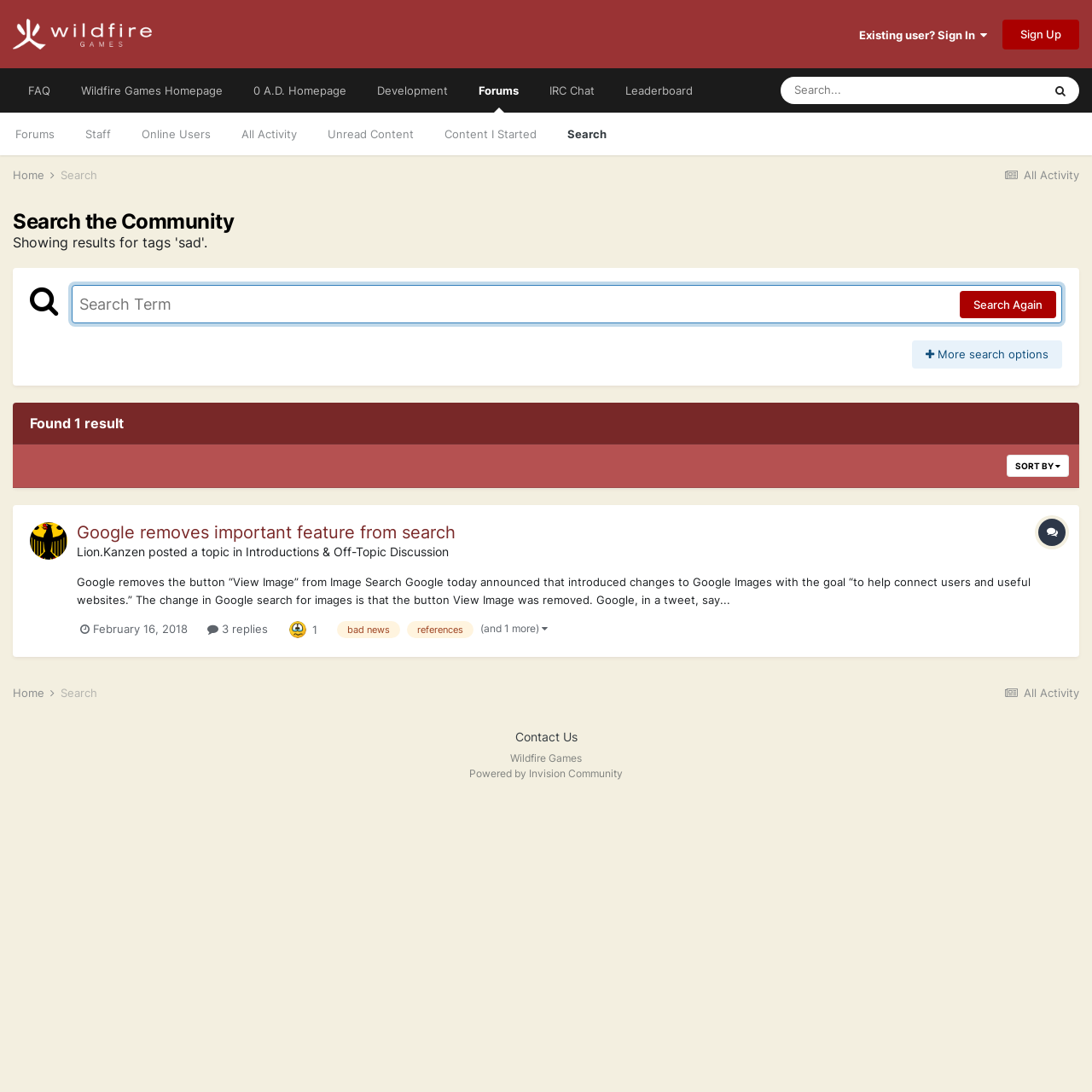Determine the bounding box coordinates of the clickable element to complete this instruction: "Take a virtual tour". Provide the coordinates in the format of four float numbers between 0 and 1, [left, top, right, bottom].

None